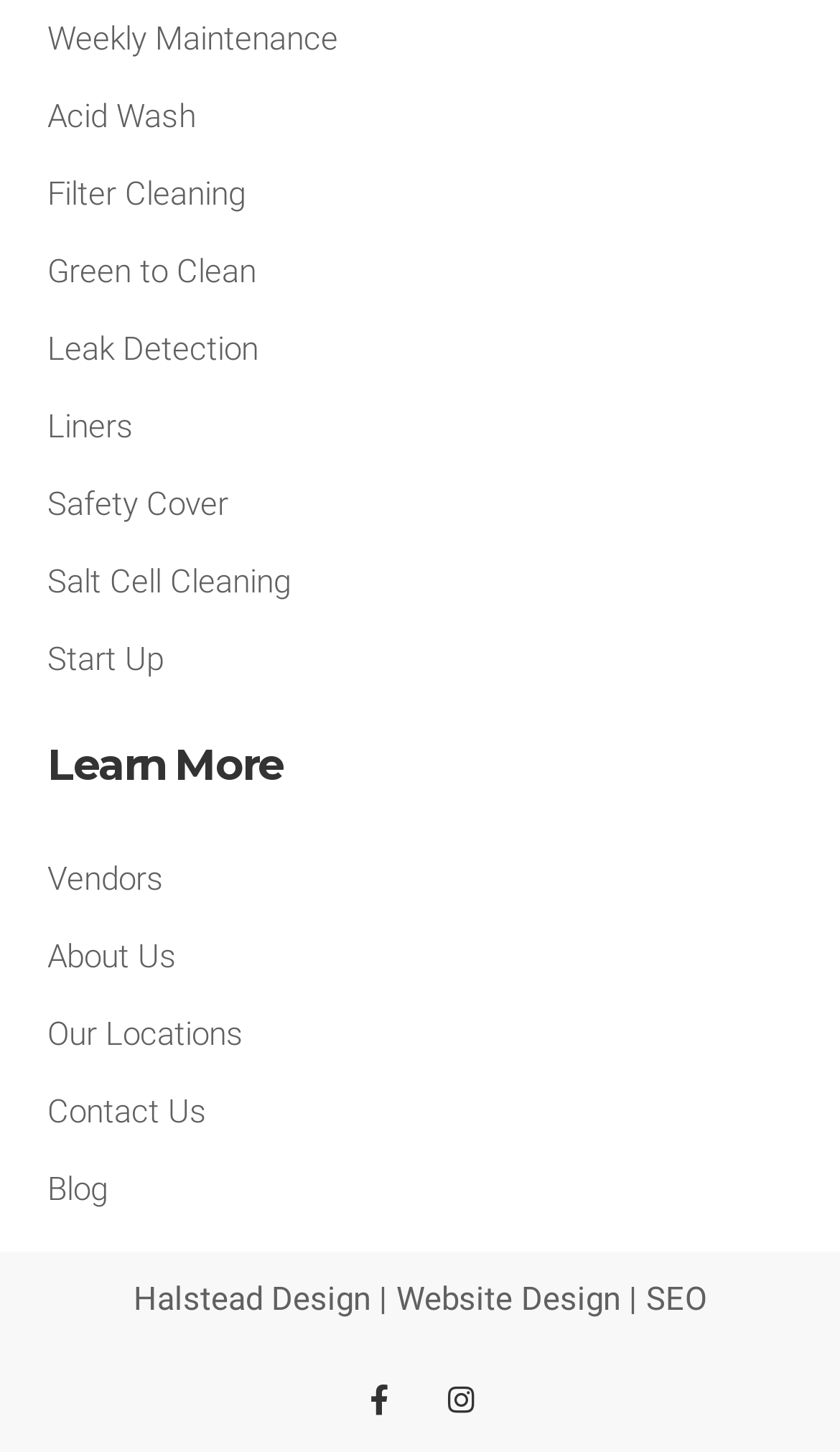What other resources are available on the website?
Based on the image, answer the question with as much detail as possible.

In addition to the services offered, the webpage provides links to other resources such as the company blog, a list of vendors, the company's locations, and a contact page, indicating that users can access these resources for more information or to get in touch with the company.